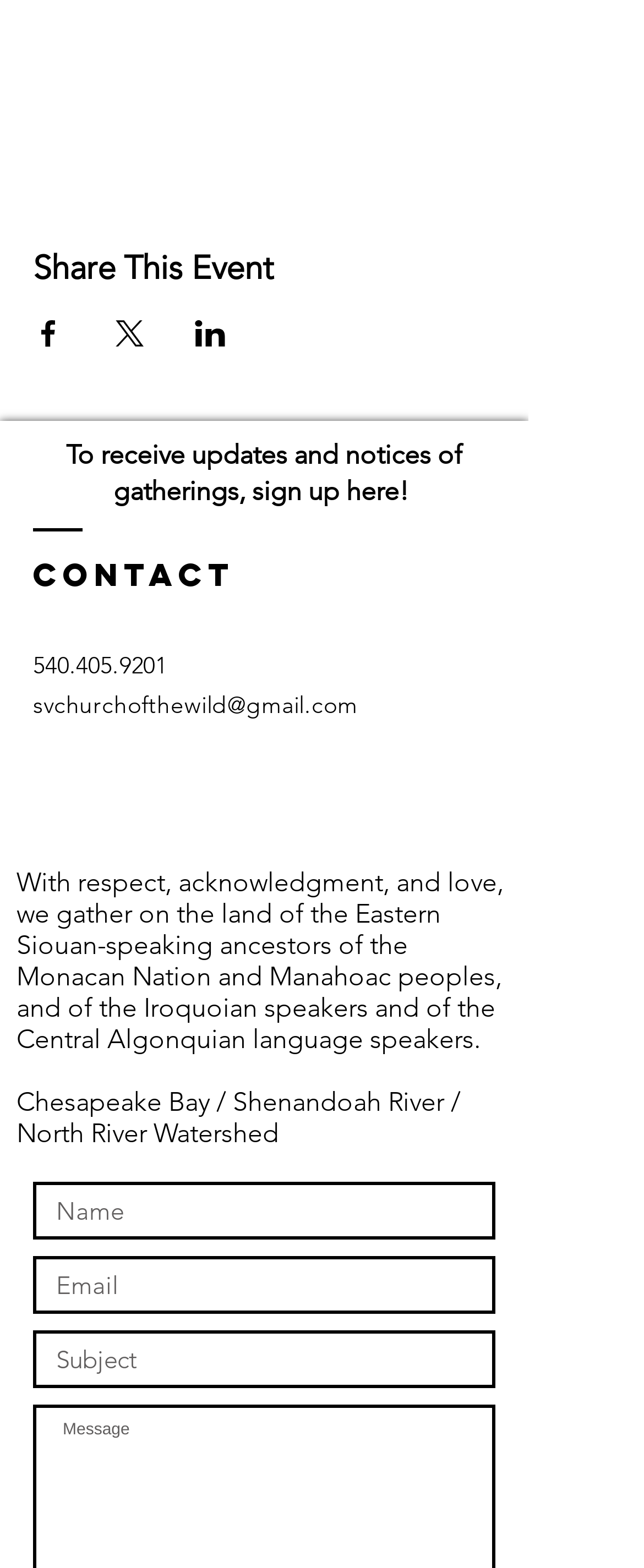Please locate the bounding box coordinates for the element that should be clicked to achieve the following instruction: "Enter your name". Ensure the coordinates are given as four float numbers between 0 and 1, i.e., [left, top, right, bottom].

[0.051, 0.754, 0.769, 0.791]